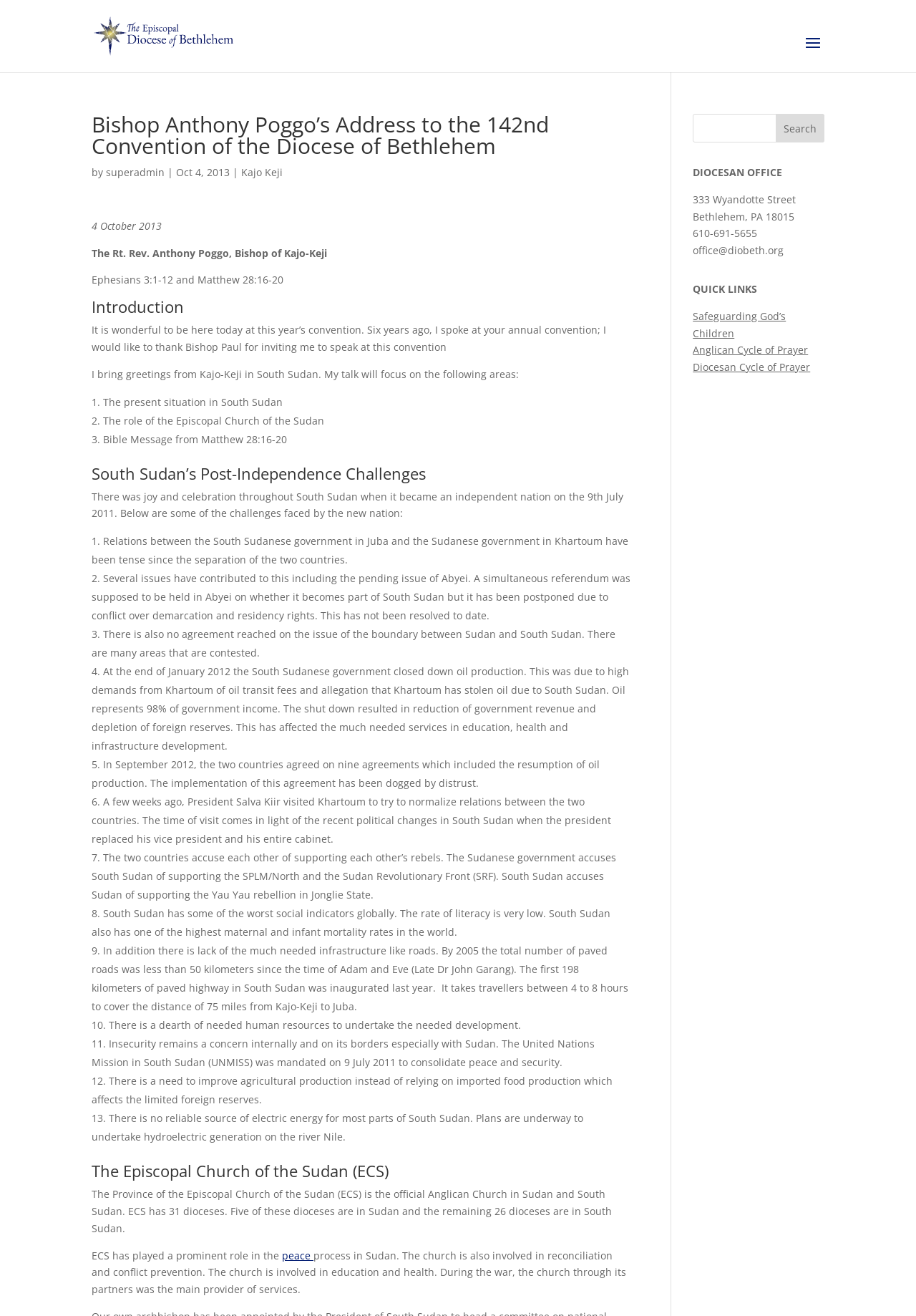What is the address of the Diocesan Office?
Please provide a single word or phrase answer based on the image.

333 Wyandotte Street, Bethlehem, PA 18015